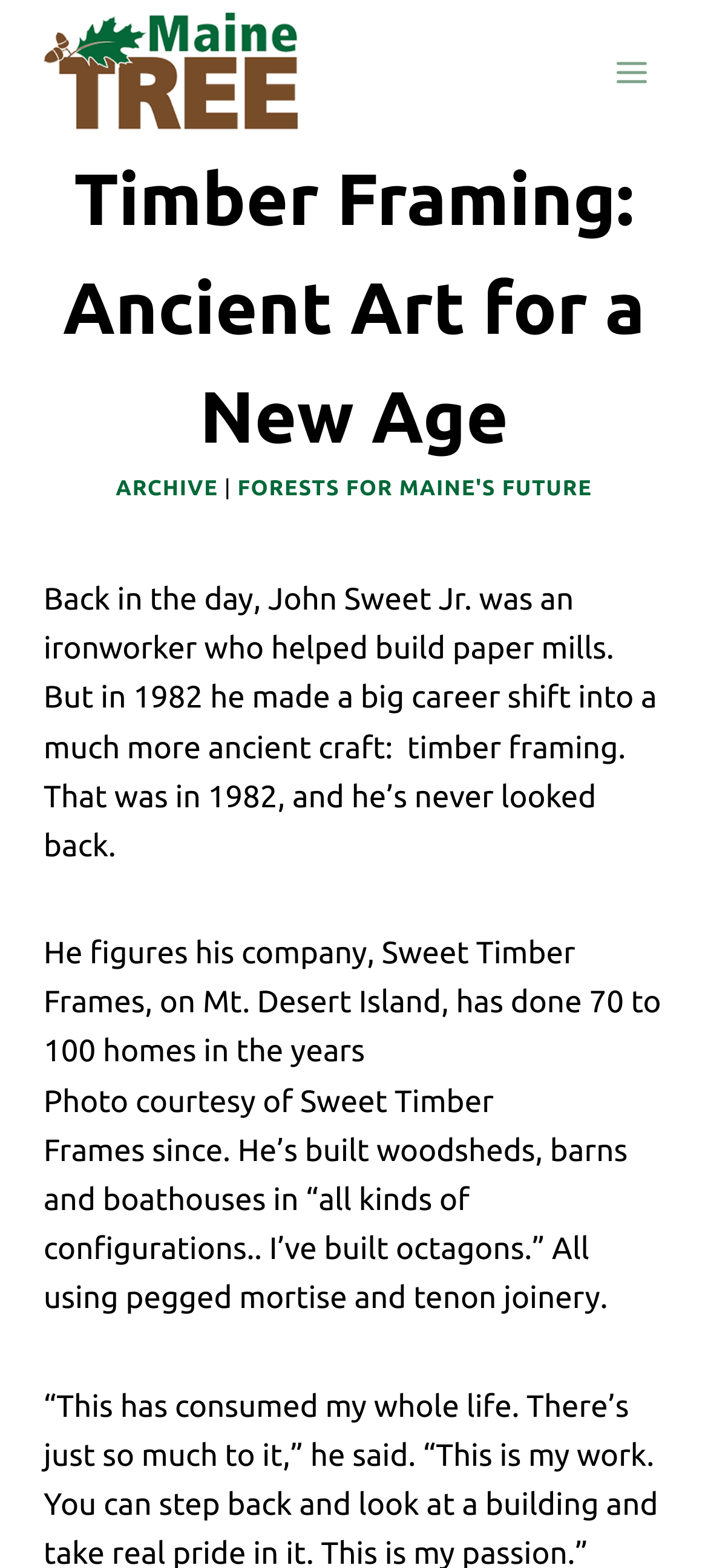Please find the bounding box coordinates (top-left x, top-left y, bottom-right x, bottom-right y) in the screenshot for the UI element described as follows: Forests For Maine's Future

[0.335, 0.304, 0.836, 0.319]